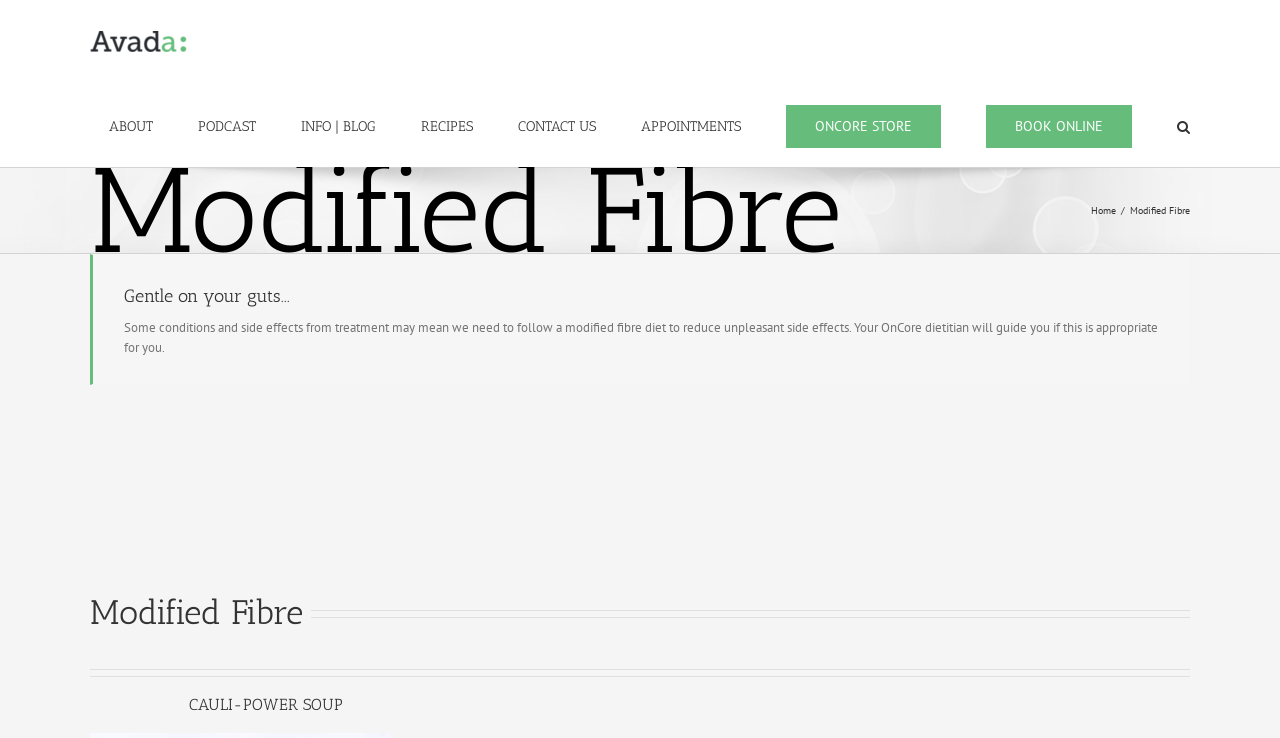Extract the bounding box for the UI element that matches this description: "RECIPES".

[0.329, 0.112, 0.37, 0.226]